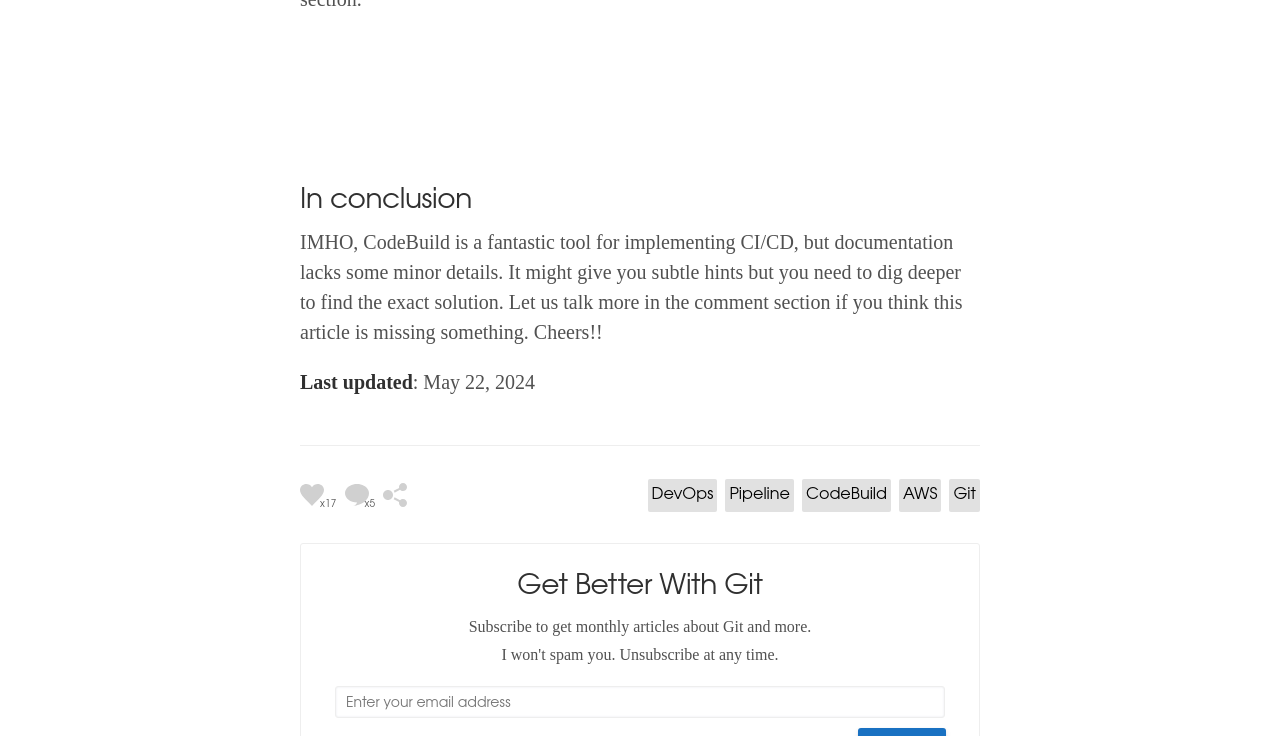Using the element description provided, determine the bounding box coordinates in the format (top-left x, top-left y, bottom-right x, bottom-right y). Ensure that all values are floating point numbers between 0 and 1. Element description: CodeBuild

[0.627, 0.651, 0.696, 0.696]